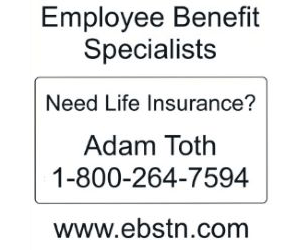Please provide a detailed answer to the question below by examining the image:
What is the website link for exploring services?

The website link 'www.ebstn.com' is mentioned at the bottom of the advertisement, inviting viewers to explore more about the services and offerings of Employee Benefit Specialists.